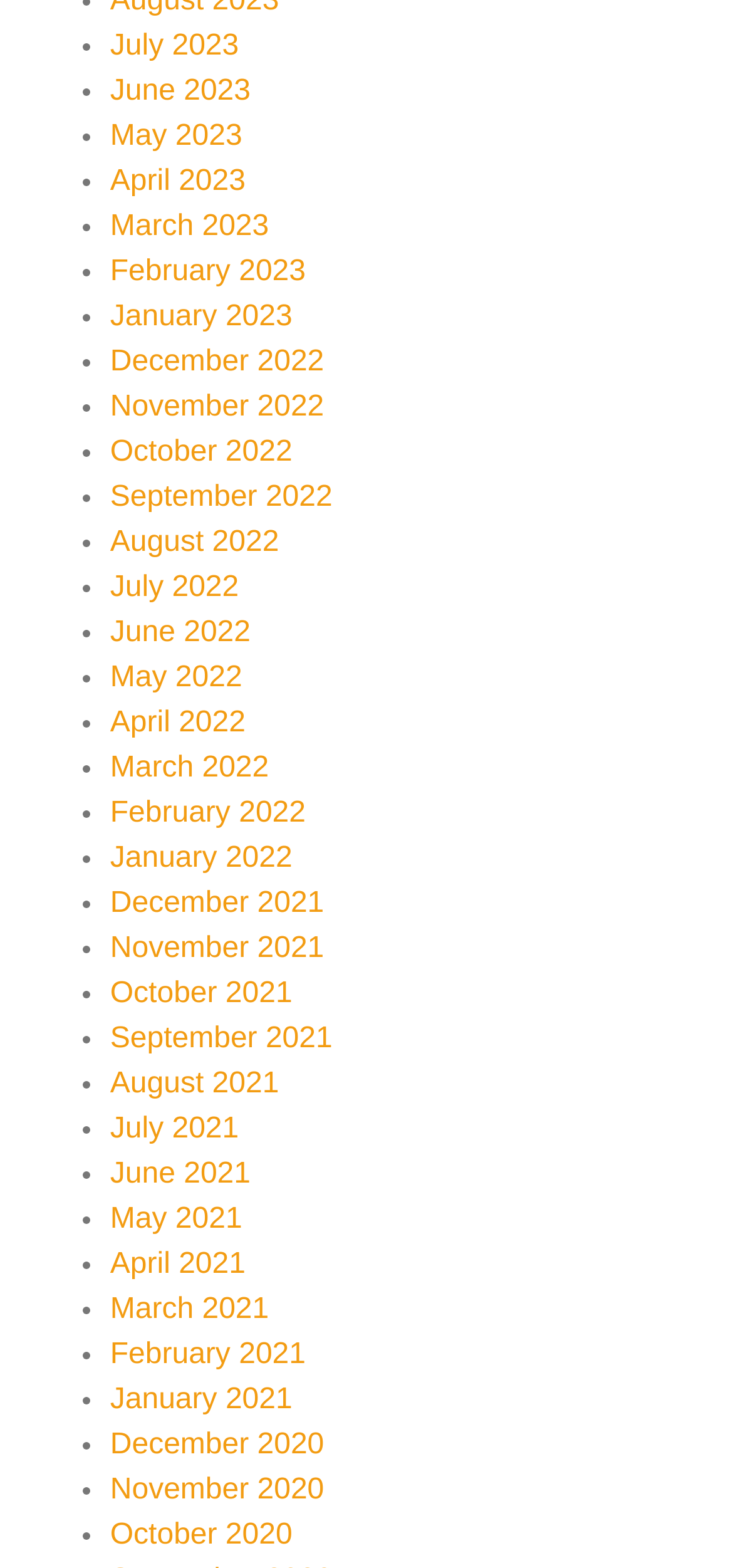Determine the bounding box coordinates for the area that needs to be clicked to fulfill this task: "View July 2023". The coordinates must be given as four float numbers between 0 and 1, i.e., [left, top, right, bottom].

[0.15, 0.019, 0.326, 0.039]